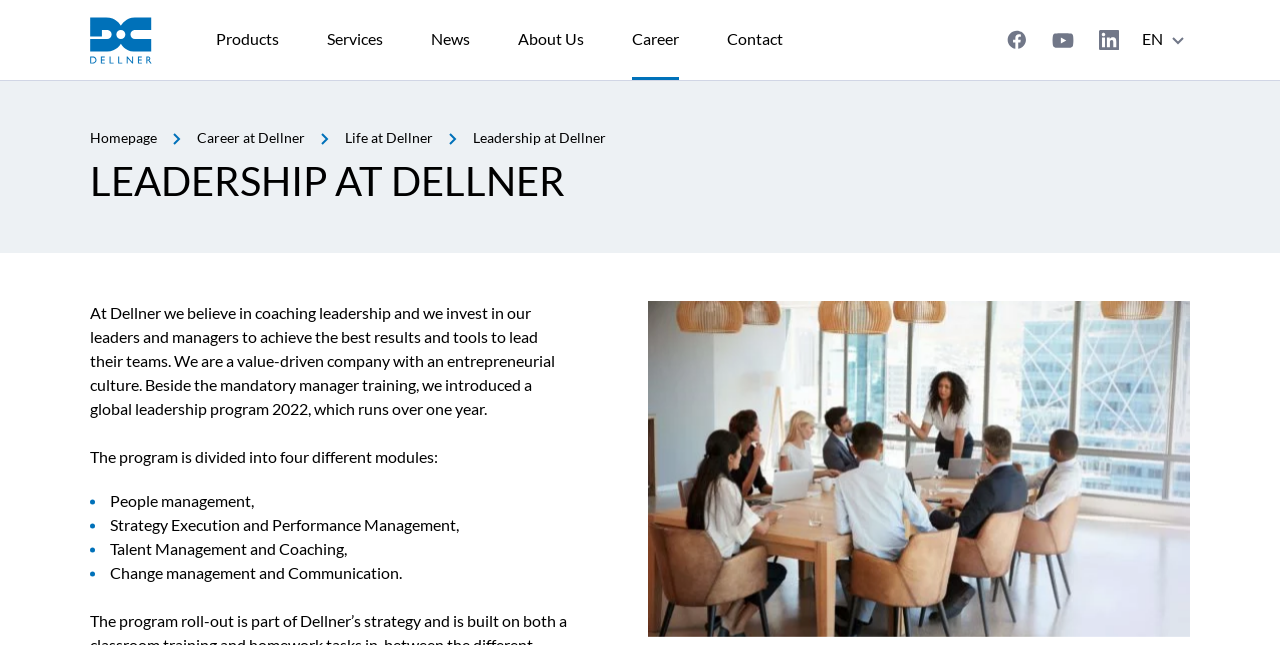Examine the screenshot and answer the question in as much detail as possible: How many links are there in the top navigation menu?

I counted the number of links in the top navigation menu by looking at the link elements with the text 'Products', 'Services', 'News', 'About Us', 'Career', and 'Contact'.